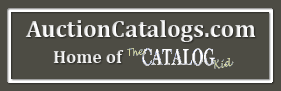Create a vivid and detailed description of the image.

The image features a banner for AuctionCatalogs.com, emphasizing its identity as the home of "The CATALOG Kid." The design incorporates a minimalist aesthetic with a dark background and bold, white text. The name of the website is prominently displayed at the top, indicating its focus on auction catalogs. The playful typography in the title suggests a welcoming approach, catering to enthusiasts and collectors seeking detailed information on auction items. This visual serves as an invitation for visitors to explore the site further, hinting at the valuable resources available for art and auction aficionados.